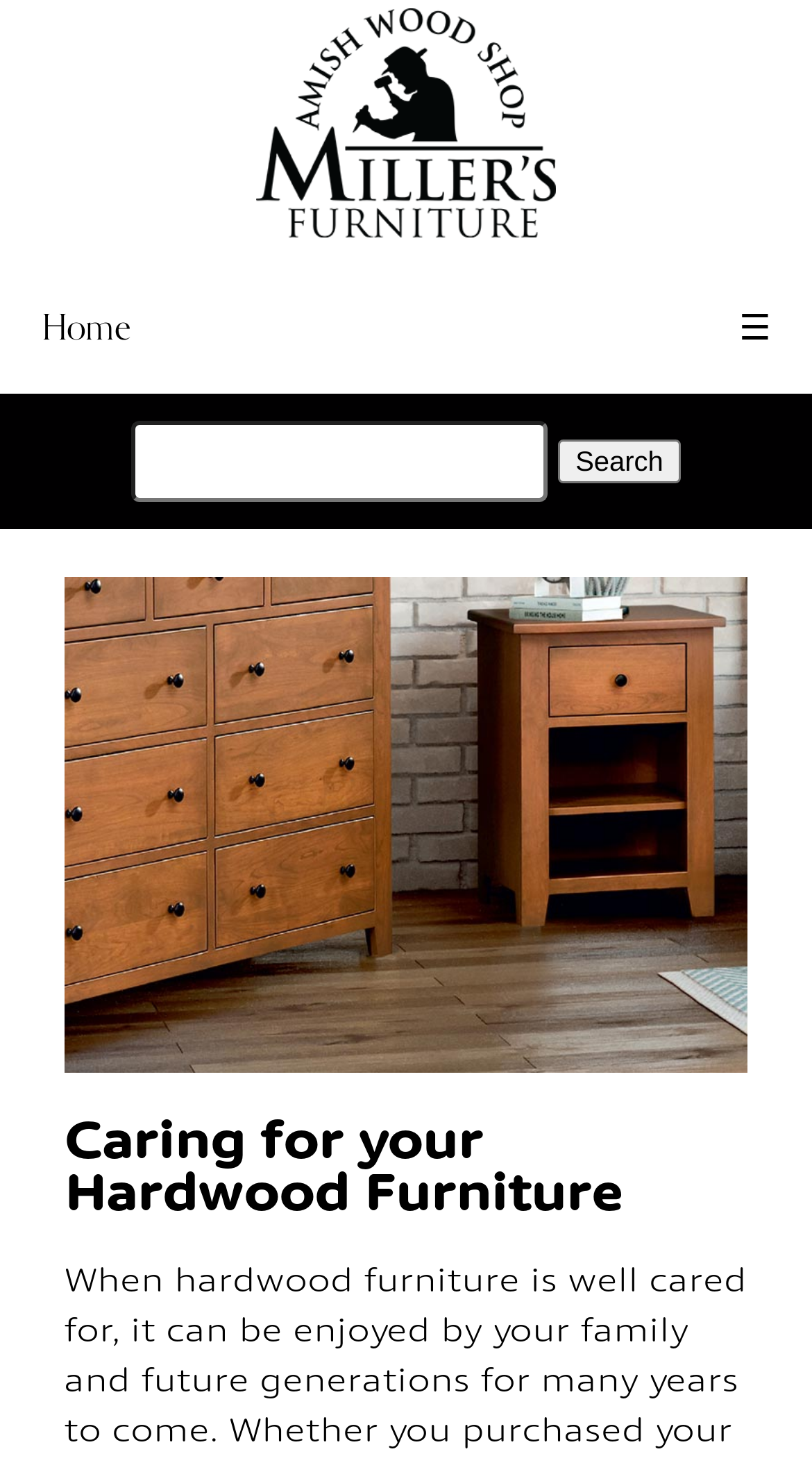Determine the bounding box coordinates for the UI element described. Format the coordinates as (top-left x, top-left y, bottom-right x, bottom-right y) and ensure all values are between 0 and 1. Element description: name="submit" value="Search"

[0.688, 0.3, 0.837, 0.33]